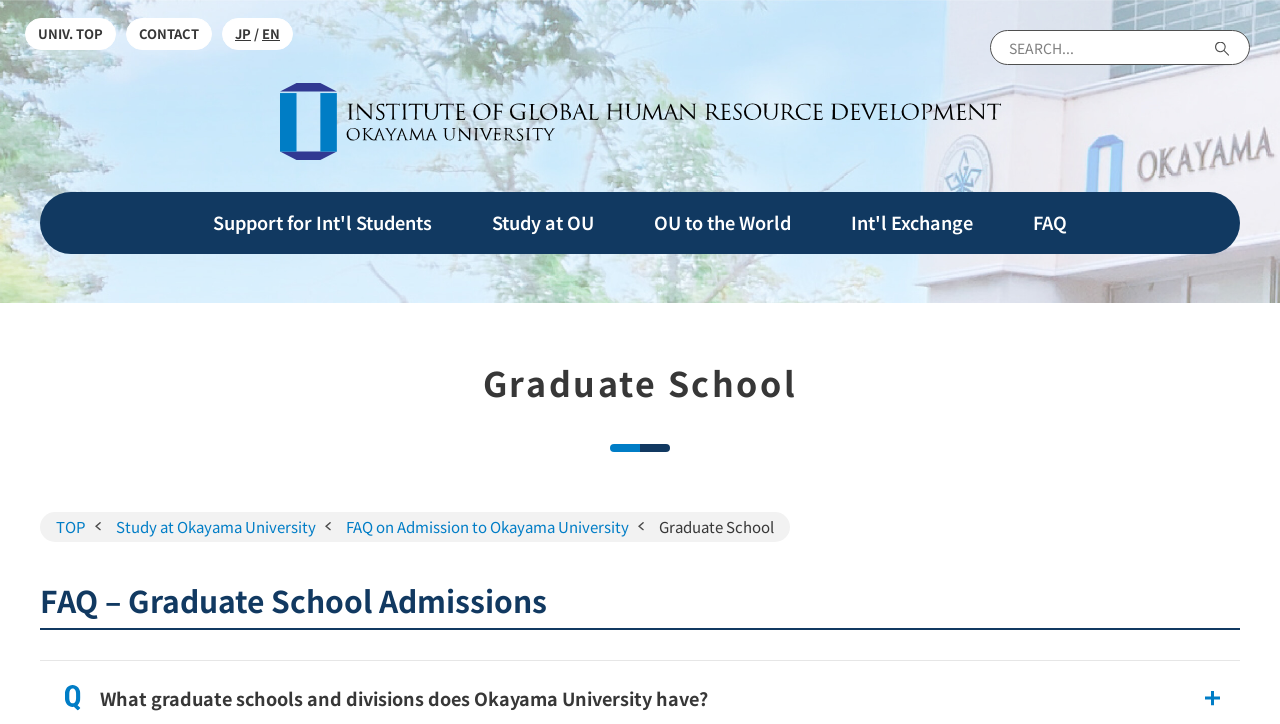Please identify the bounding box coordinates of the clickable area that will fulfill the following instruction: "search for something". The coordinates should be in the format of four float numbers between 0 and 1, i.e., [left, top, right, bottom].

[0.773, 0.041, 0.977, 0.09]